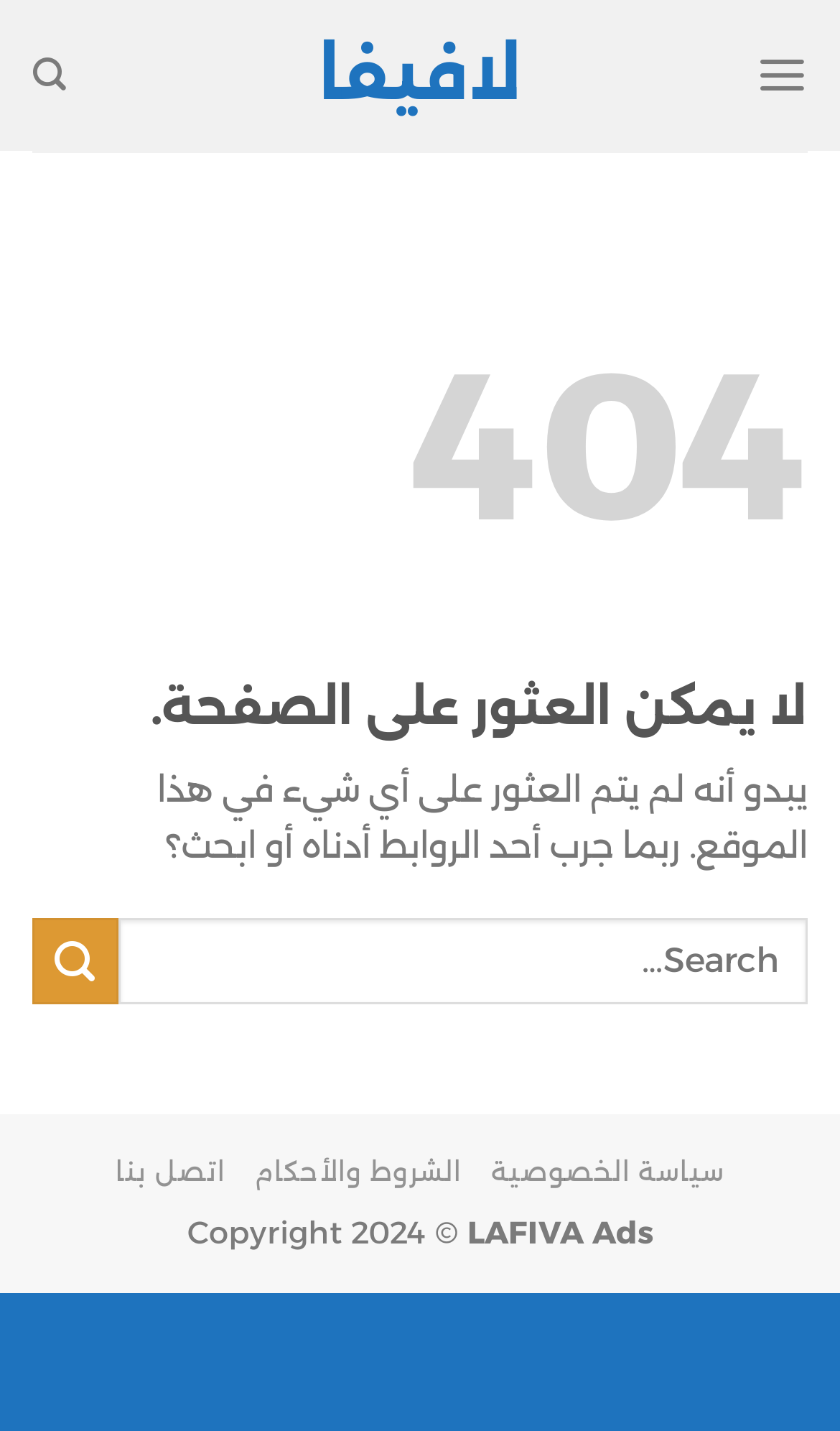What is the copyright year displayed on the page?
Use the image to answer the question with a single word or phrase.

2024